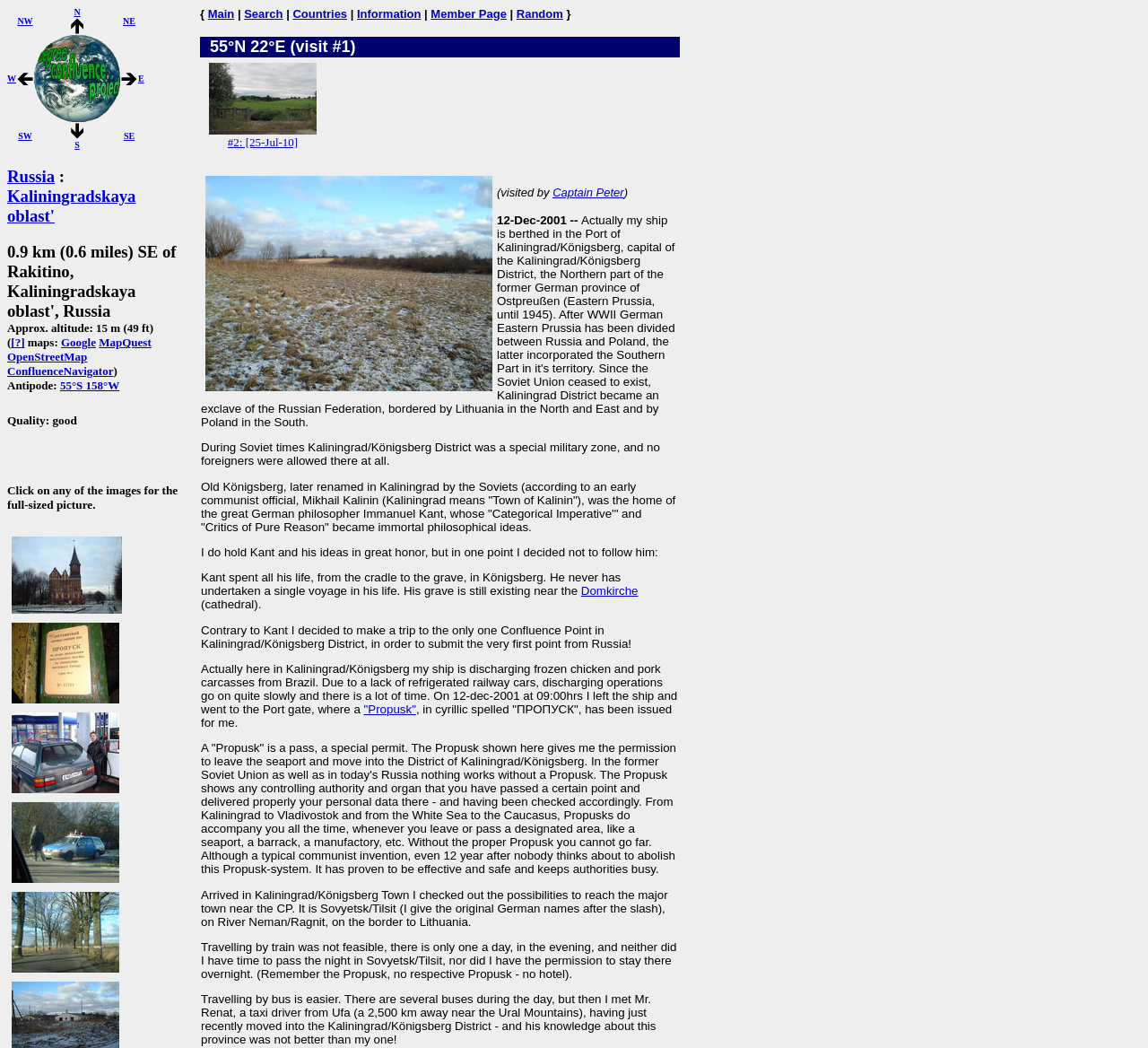Please identify the bounding box coordinates of the element on the webpage that should be clicked to follow this instruction: "Visit the Degree Confluence Project". The bounding box coordinates should be given as four float numbers between 0 and 1, formatted as [left, top, right, bottom].

[0.03, 0.104, 0.105, 0.119]